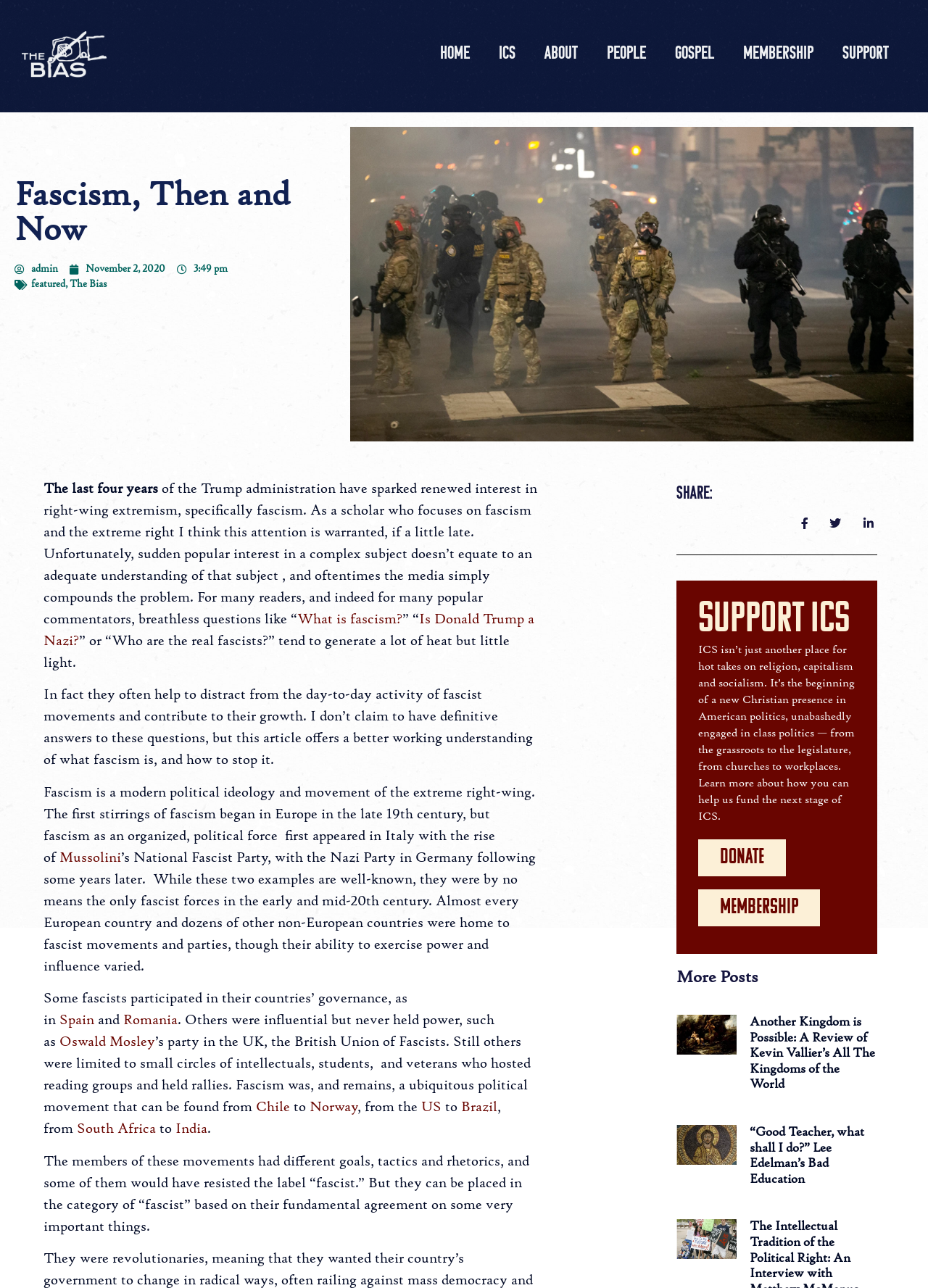Locate the bounding box coordinates for the element described below: "Mussolini". The coordinates must be four float values between 0 and 1, formatted as [left, top, right, bottom].

[0.064, 0.659, 0.13, 0.672]